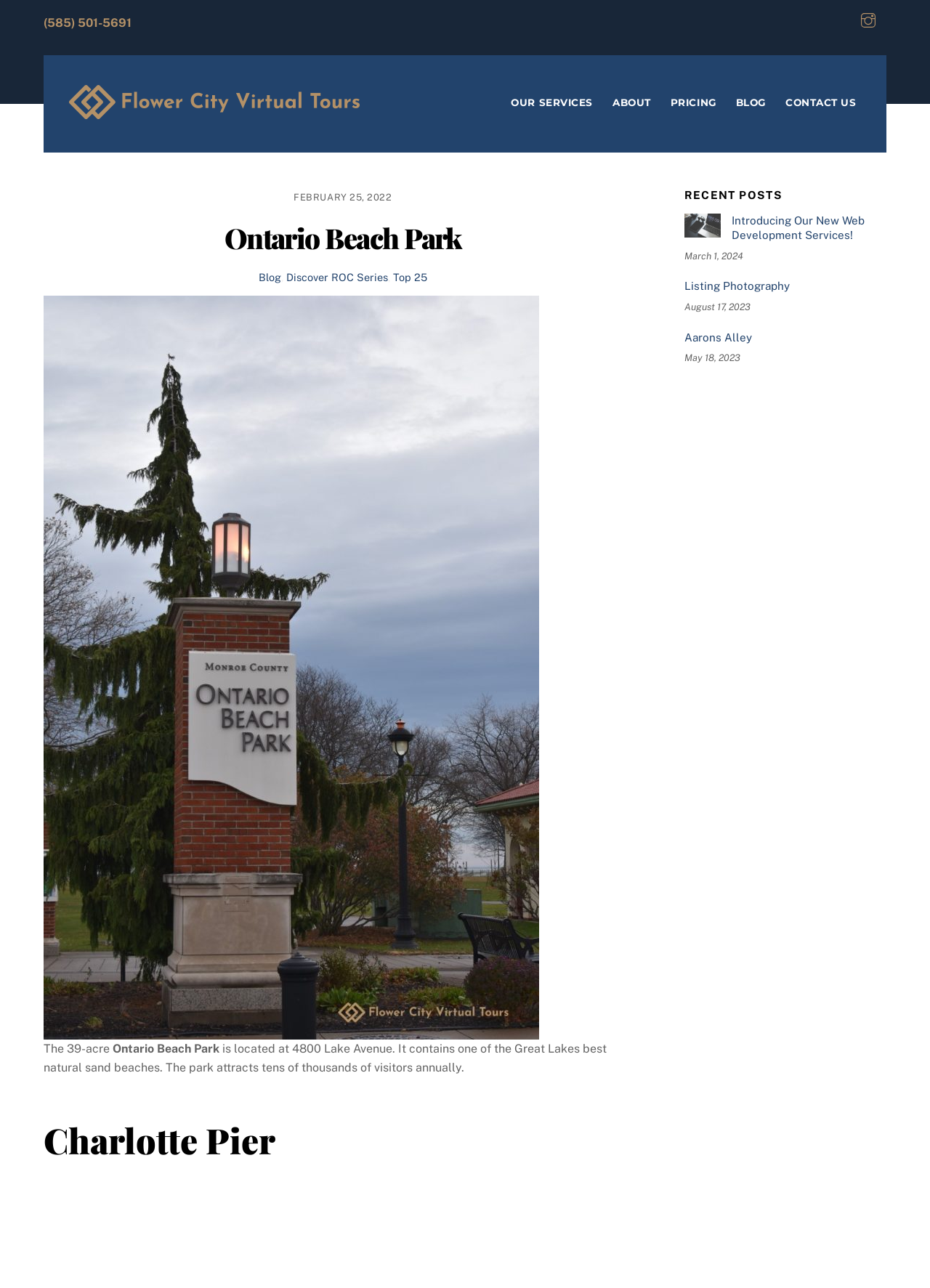Look at the image and answer the question in detail:
What is the name of the park described in the webpage?

I found the name of the park by looking at the heading element with the text 'Ontario Beach Park' located at the top of the webpage. This heading is also linked to another part of the webpage.